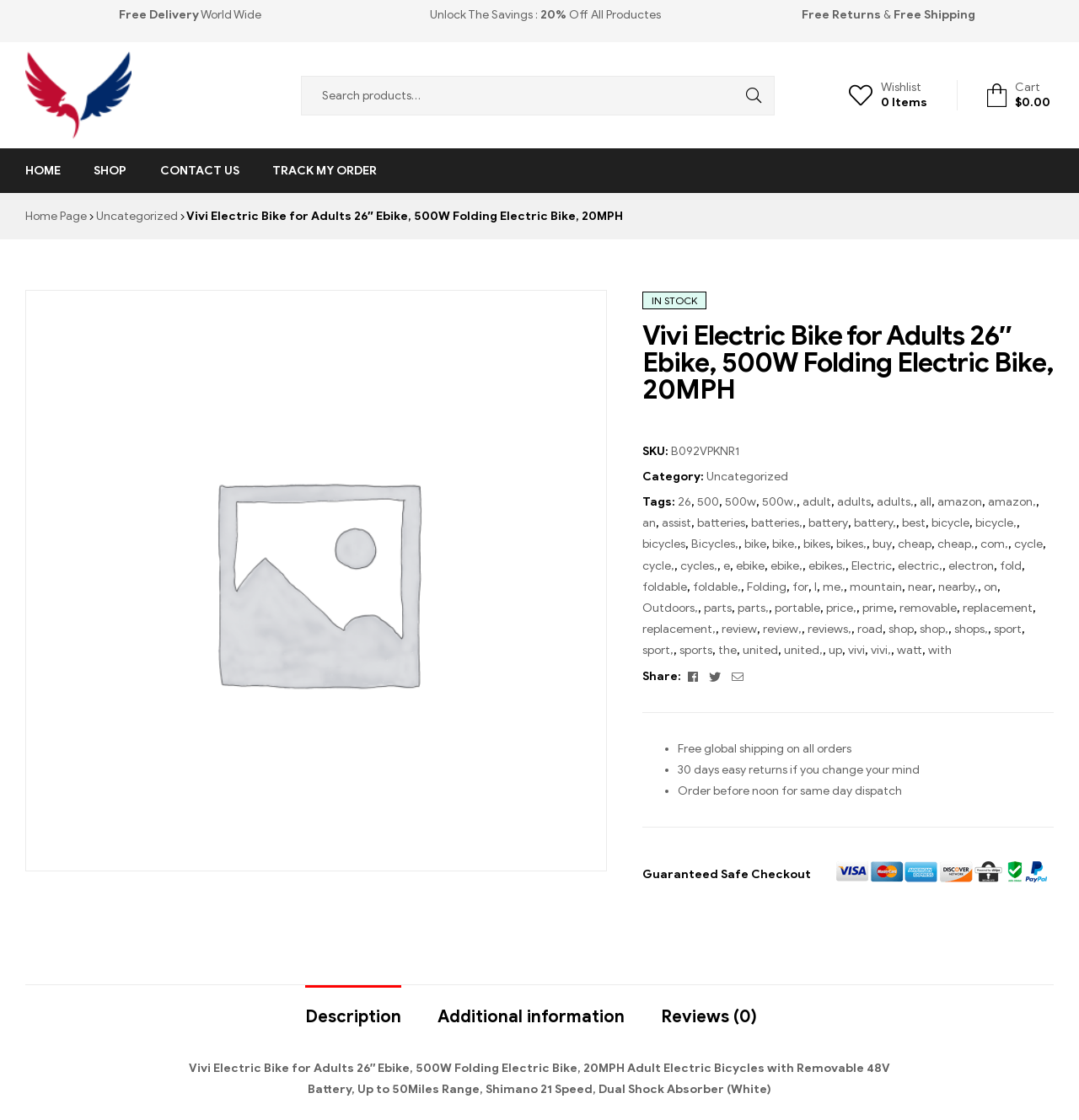What is the delivery policy of this website?
Refer to the image and give a detailed answer to the query.

Based on the top section of the webpage, it is stated that the website offers 'Free Delivery' and 'Free Returns', indicating that the website provides free shipping and returns for its customers.